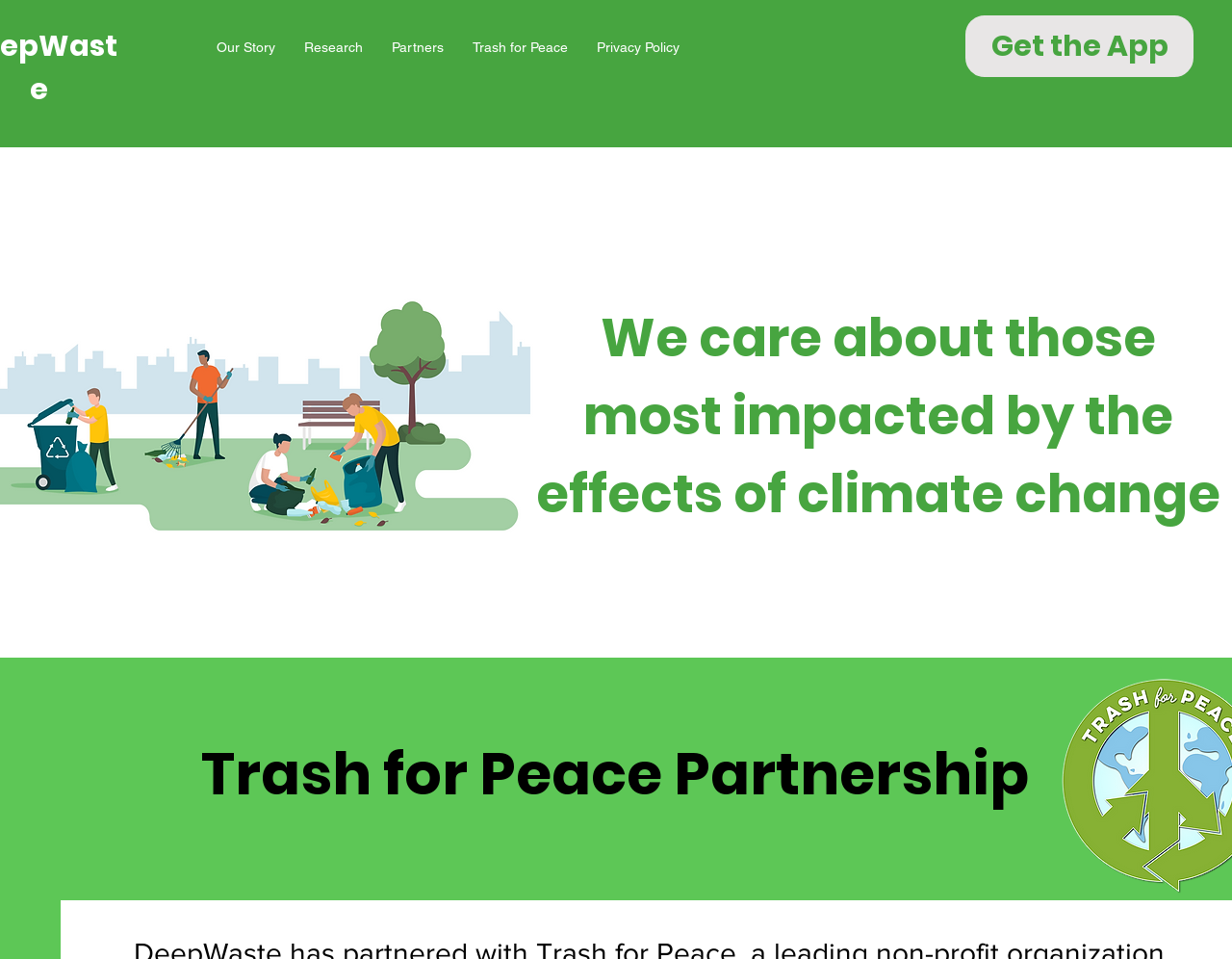Extract the bounding box coordinates of the UI element described by: "Privacy Policy". The coordinates should include four float numbers ranging from 0 to 1, e.g., [left, top, right, bottom].

[0.473, 0.024, 0.563, 0.074]